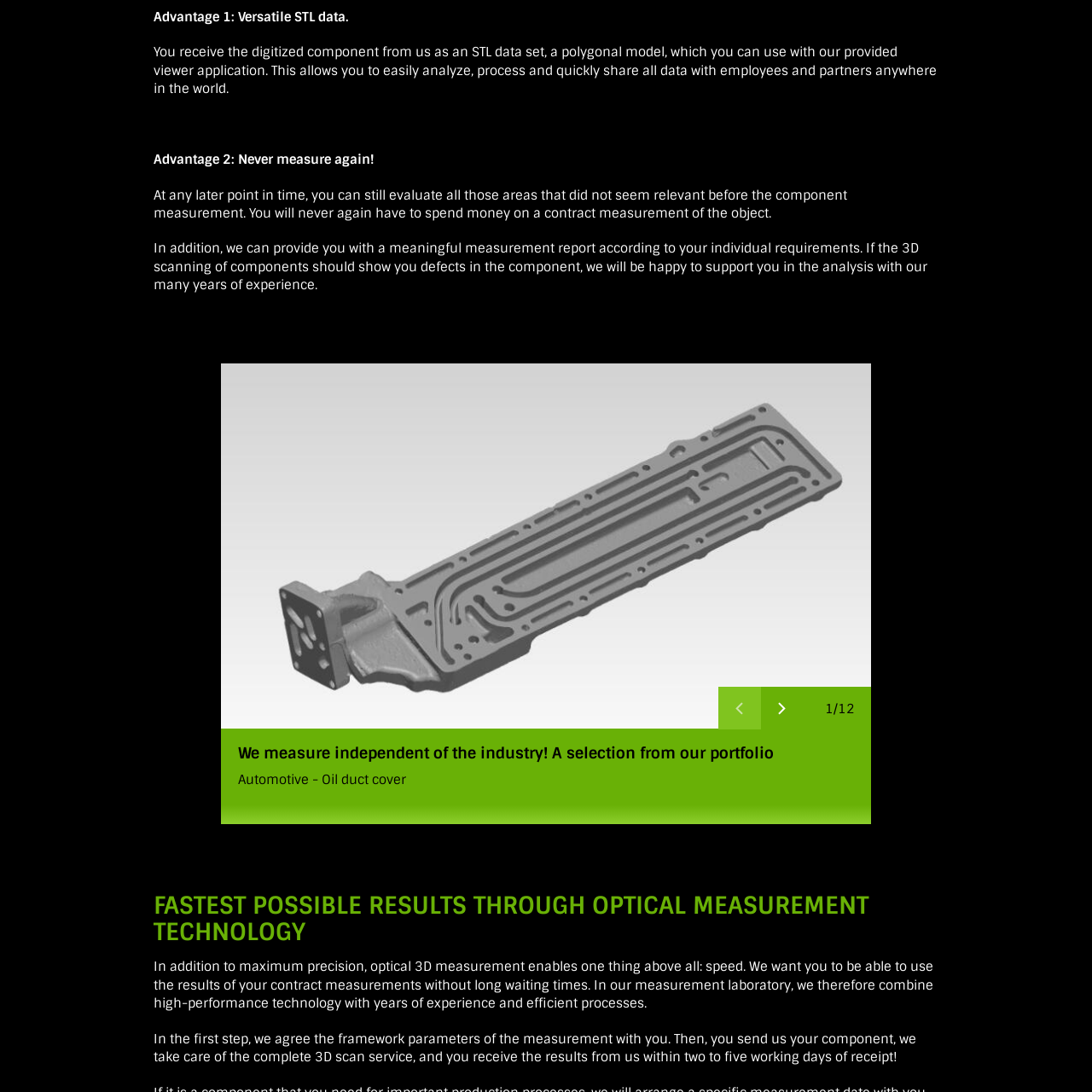What type of data is used for digitized components?
Please examine the image highlighted within the red bounding box and respond to the question using a single word or phrase based on the image.

STL data